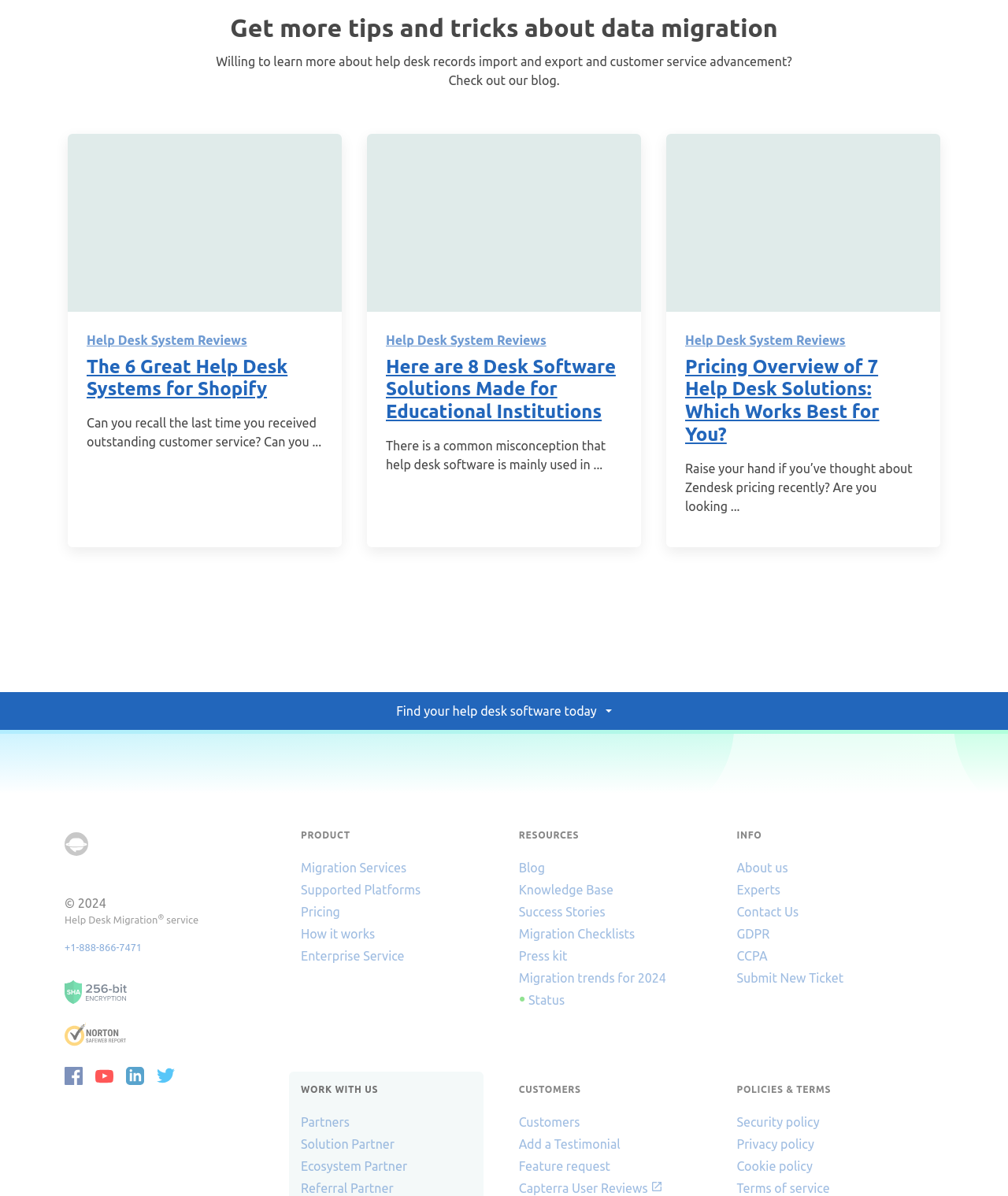Answer the following inquiry with a single word or phrase:
How many images are there on the webpage?

14